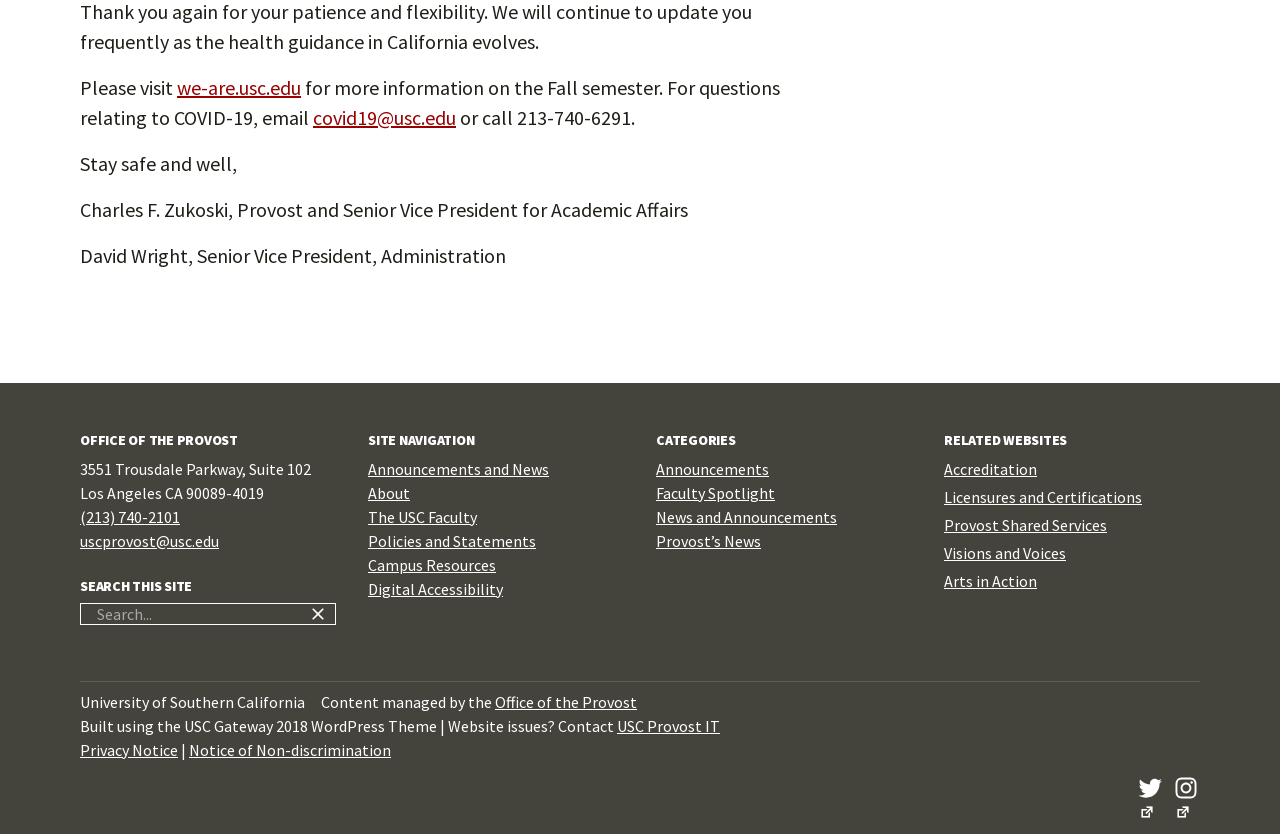How many social media links are there at the bottom of the webpage?
Identify the answer in the screenshot and reply with a single word or phrase.

2